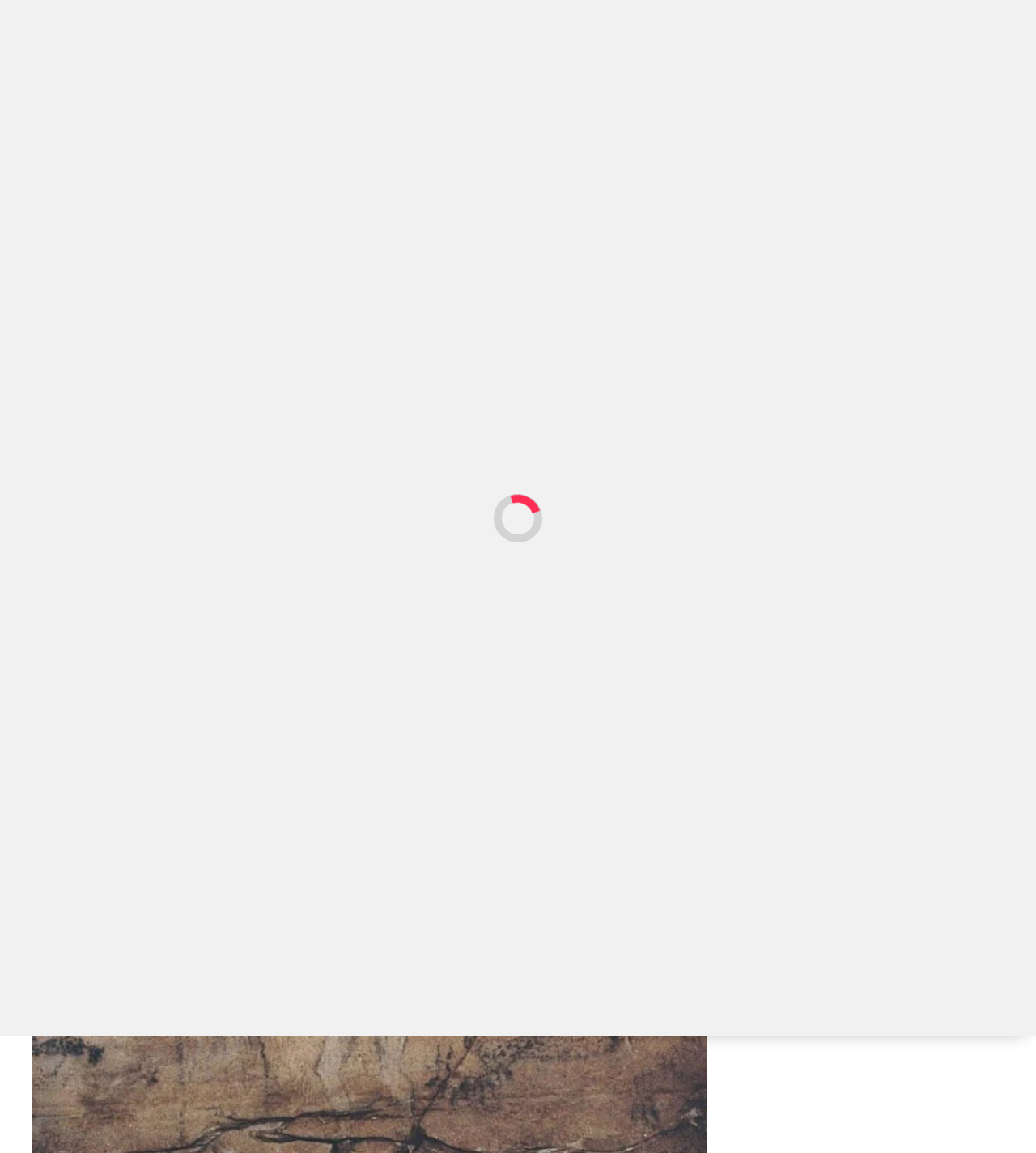Please determine the heading text of this webpage.

Picture Cave: the Mississippian Sistine Chapel